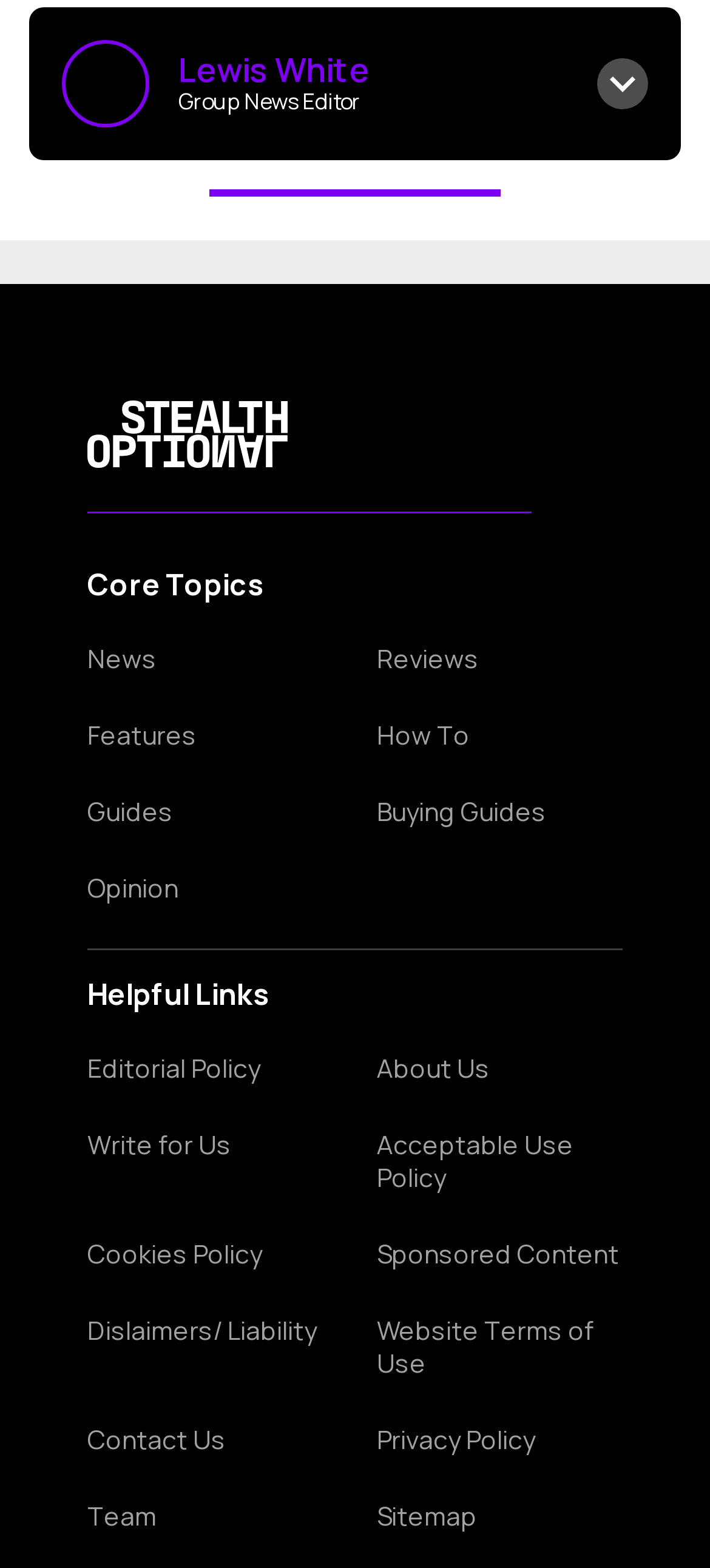Locate the UI element described as follows: "Reviews". Return the bounding box coordinates as four float numbers between 0 and 1 in the order [left, top, right, bottom].

[0.531, 0.22, 0.877, 0.241]